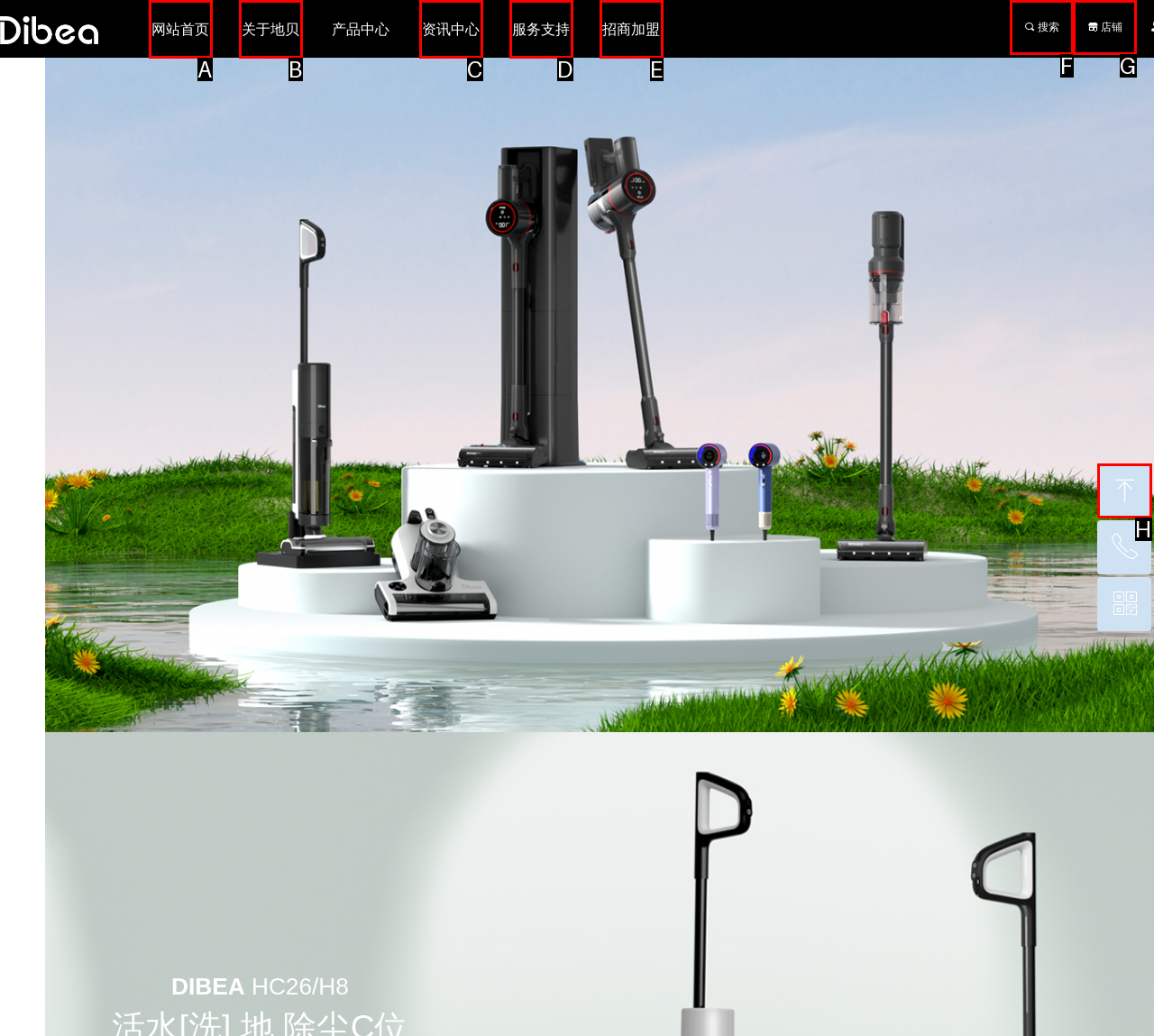Choose the UI element that best aligns with the description: 끵店铺
Respond with the letter of the chosen option directly.

G